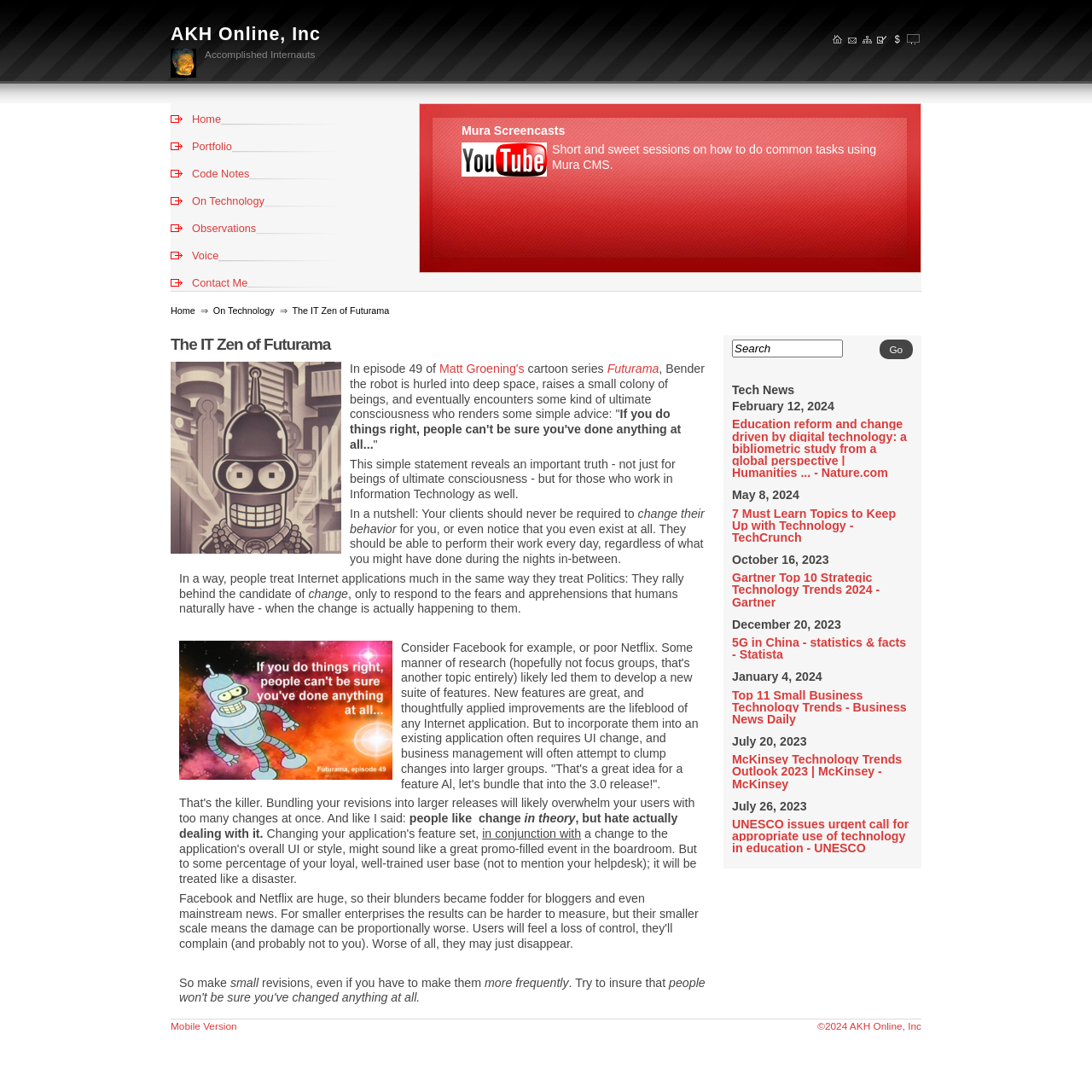Please give the bounding box coordinates of the area that should be clicked to fulfill the following instruction: "Check the Tech News section". The coordinates should be in the format of four float numbers from 0 to 1, i.e., [left, top, right, bottom].

[0.67, 0.348, 0.836, 0.366]